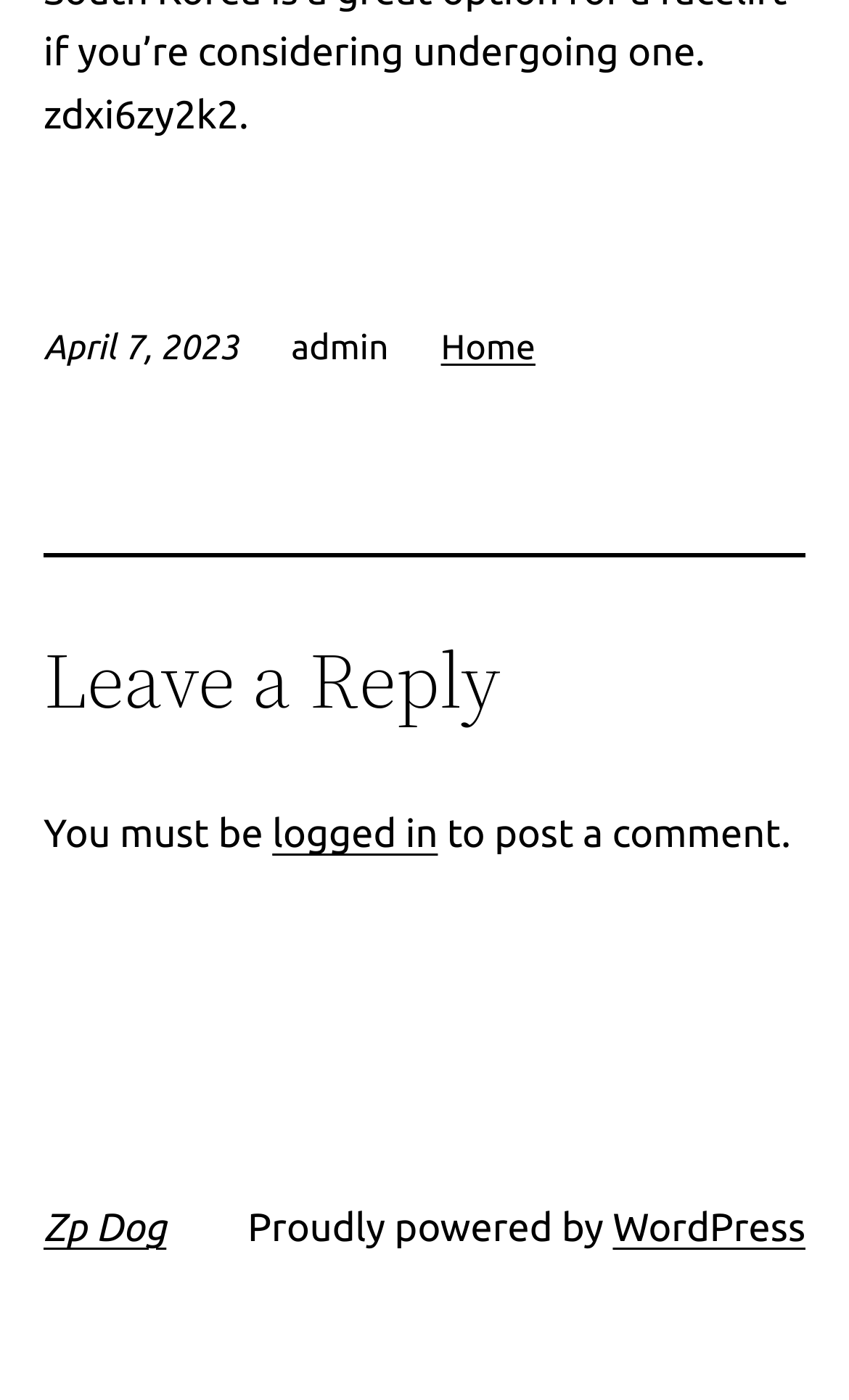Provide a brief response to the question below using a single word or phrase: 
What is the name of the website's administrator?

admin